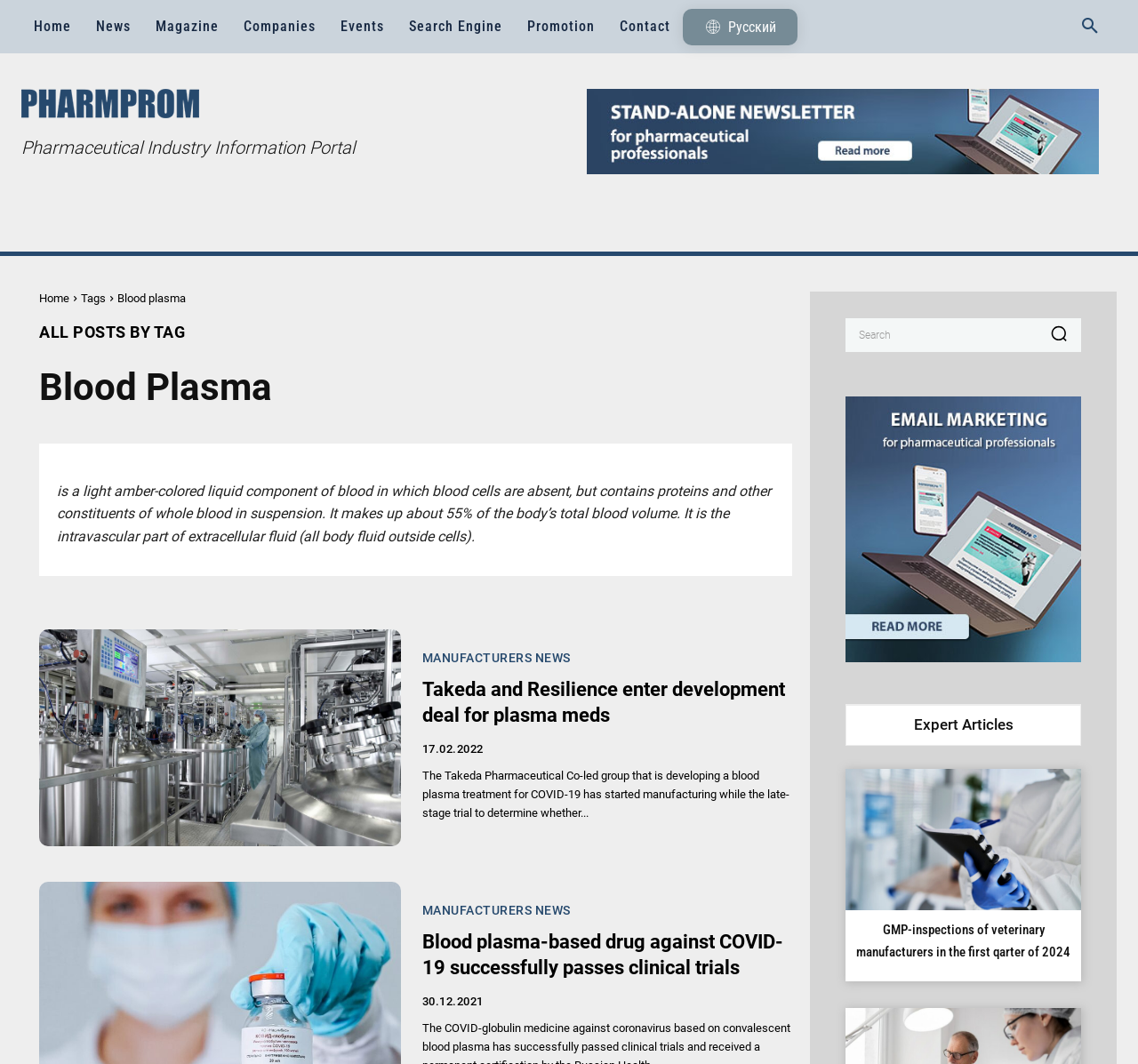Could you locate the bounding box coordinates for the section that should be clicked to accomplish this task: "View Expert Articles".

[0.743, 0.662, 0.95, 0.701]